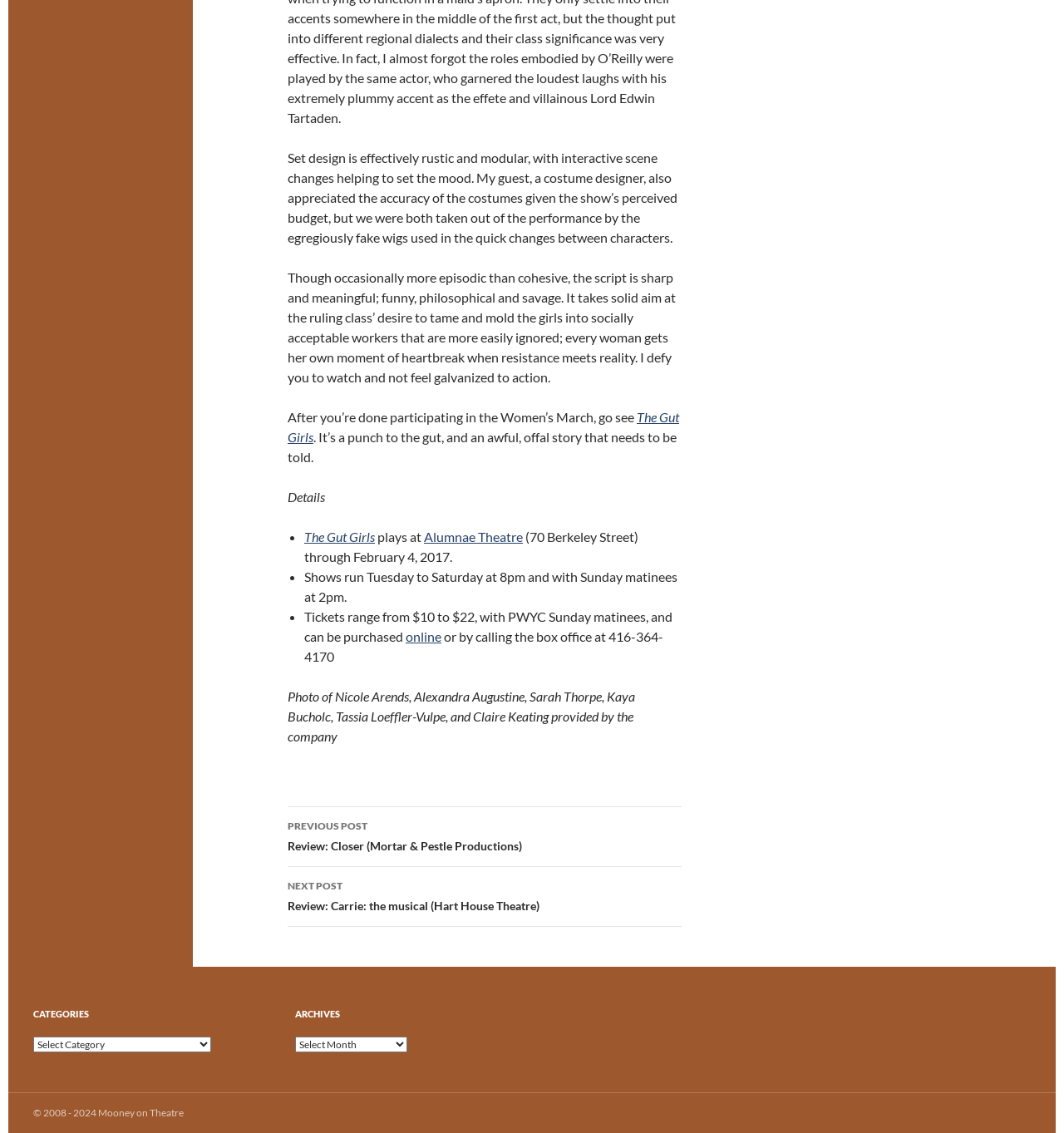What is the phone number of the box office?
Look at the image and provide a detailed response to the question.

The answer can be found in the text '...or by calling the box office at 416-364-4170' which provides the phone number of the box office.